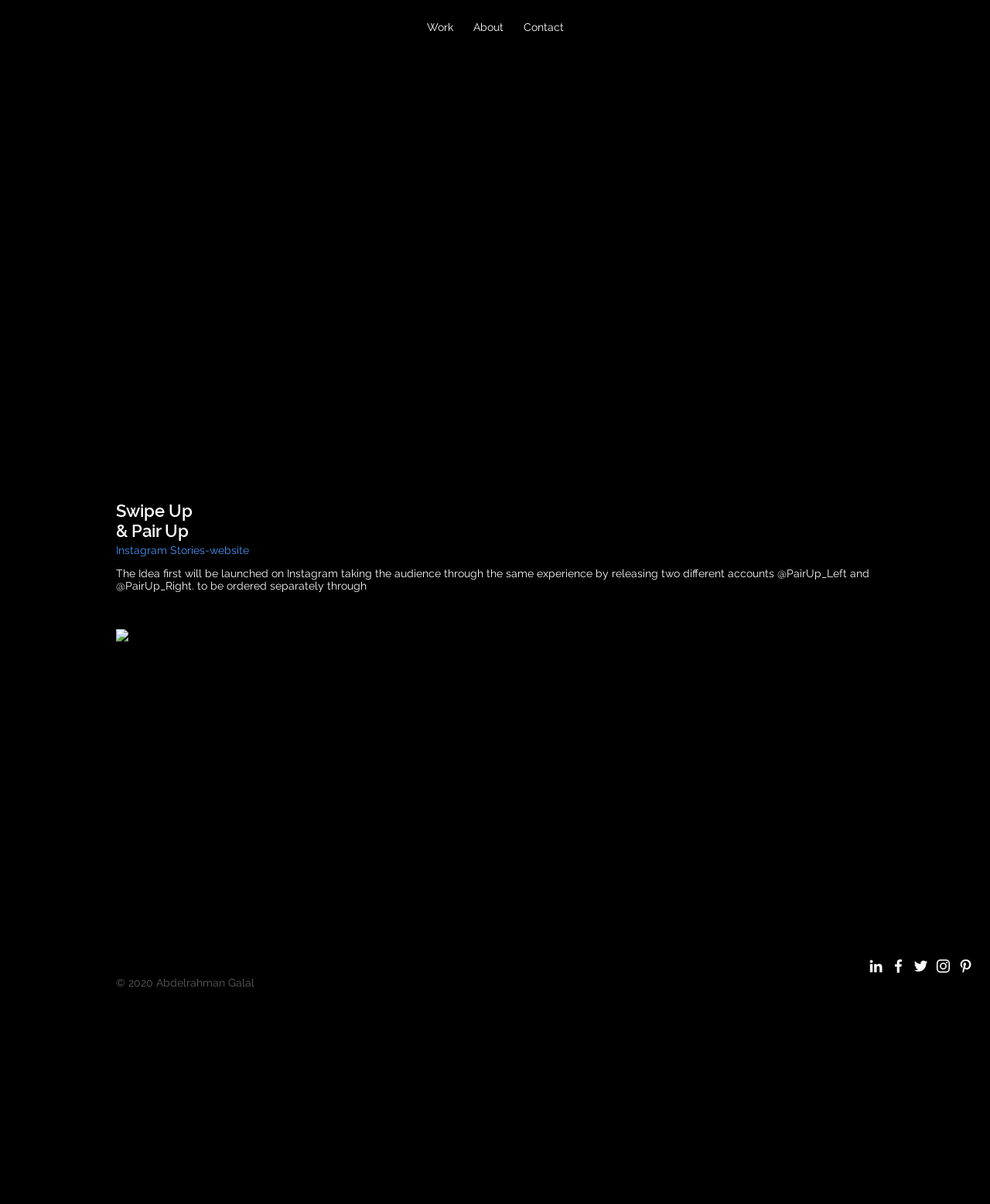Locate the bounding box coordinates of the area where you should click to accomplish the instruction: "Click on Instagram Icon".

[0.944, 0.795, 0.962, 0.81]